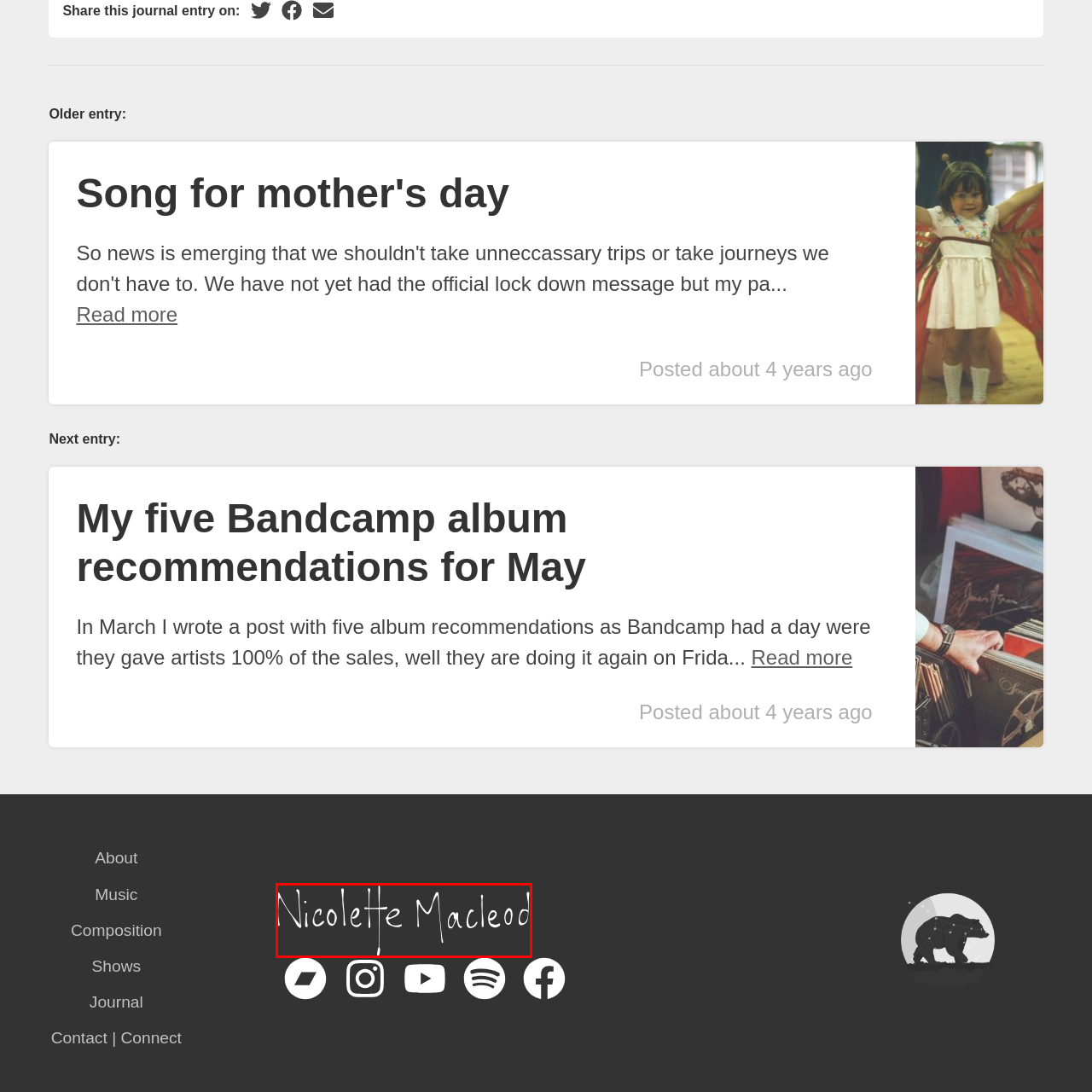What fields might Nicolette Macleod be involved in?
Inspect the highlighted part of the image and provide a single word or phrase as your answer.

Creative fields